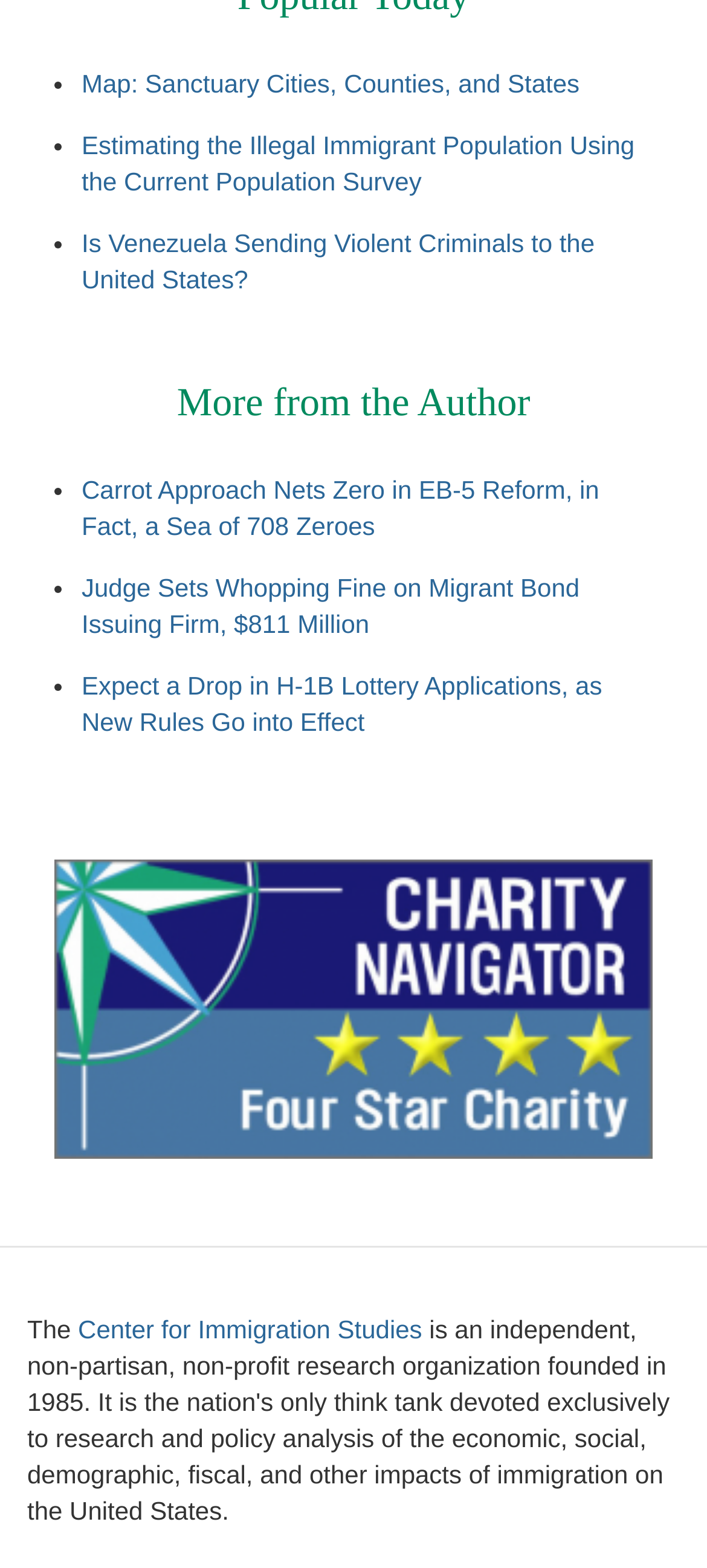What is the name of the organization at the bottom of the webpage?
Look at the image and respond with a one-word or short phrase answer.

Center for Immigration Studies